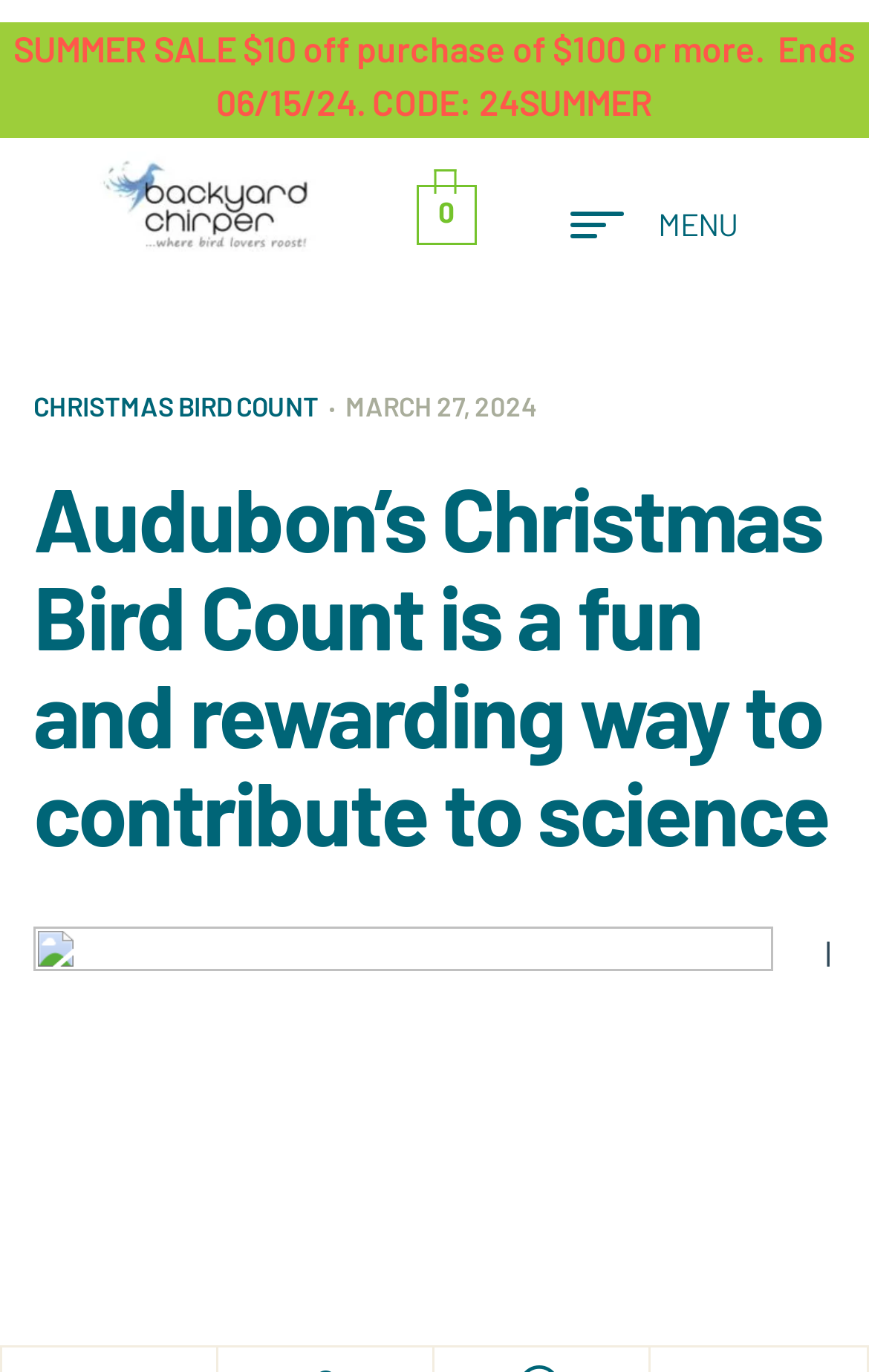Identify the bounding box coordinates for the UI element described as: "March 27, 2024". The coordinates should be provided as four floats between 0 and 1: [left, top, right, bottom].

[0.397, 0.283, 0.618, 0.309]